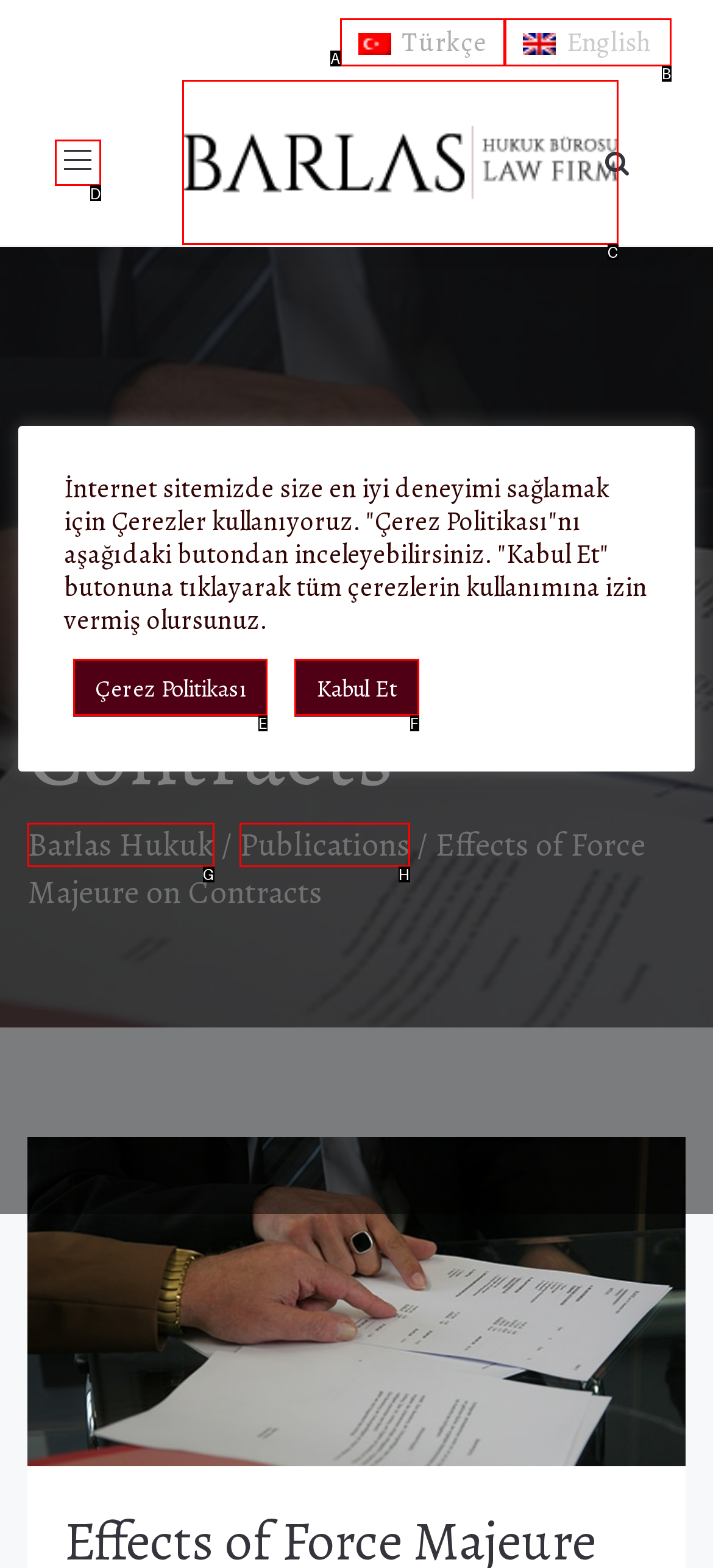For the task: Visit Barlas Hukuk Bürosu homepage, specify the letter of the option that should be clicked. Answer with the letter only.

C